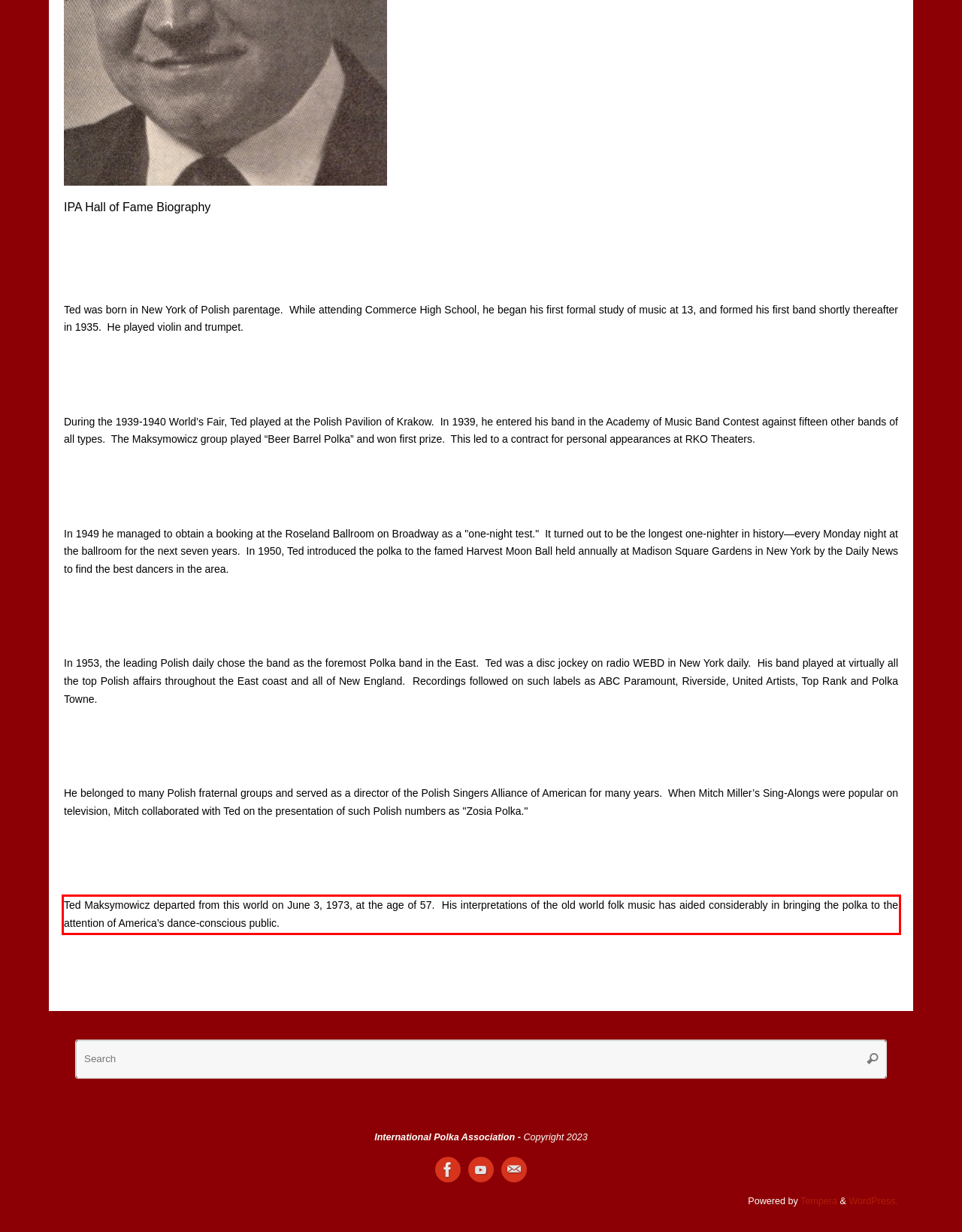You have a screenshot of a webpage with a red bounding box. Use OCR to generate the text contained within this red rectangle.

Ted Maksymowicz departed from this world on June 3, 1973, at the age of 57. His interpretations of the old world folk music has aided considerably in bringing the polka to the attention of America’s dance-conscious public.